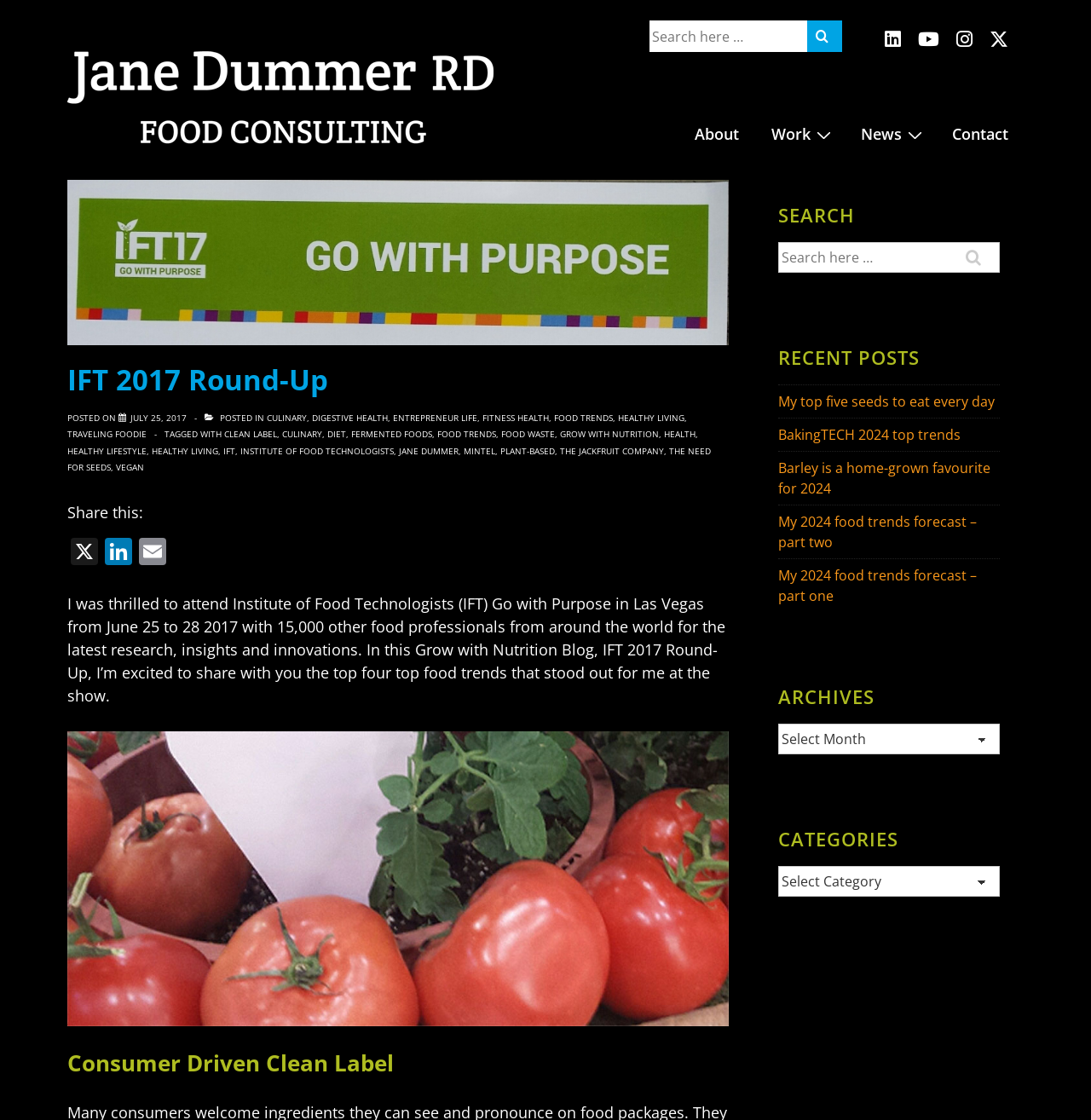Predict the bounding box of the UI element based on the description: "name="s" placeholder="Search here …"". The coordinates should be four float numbers between 0 and 1, formatted as [left, top, right, bottom].

[0.595, 0.018, 0.74, 0.046]